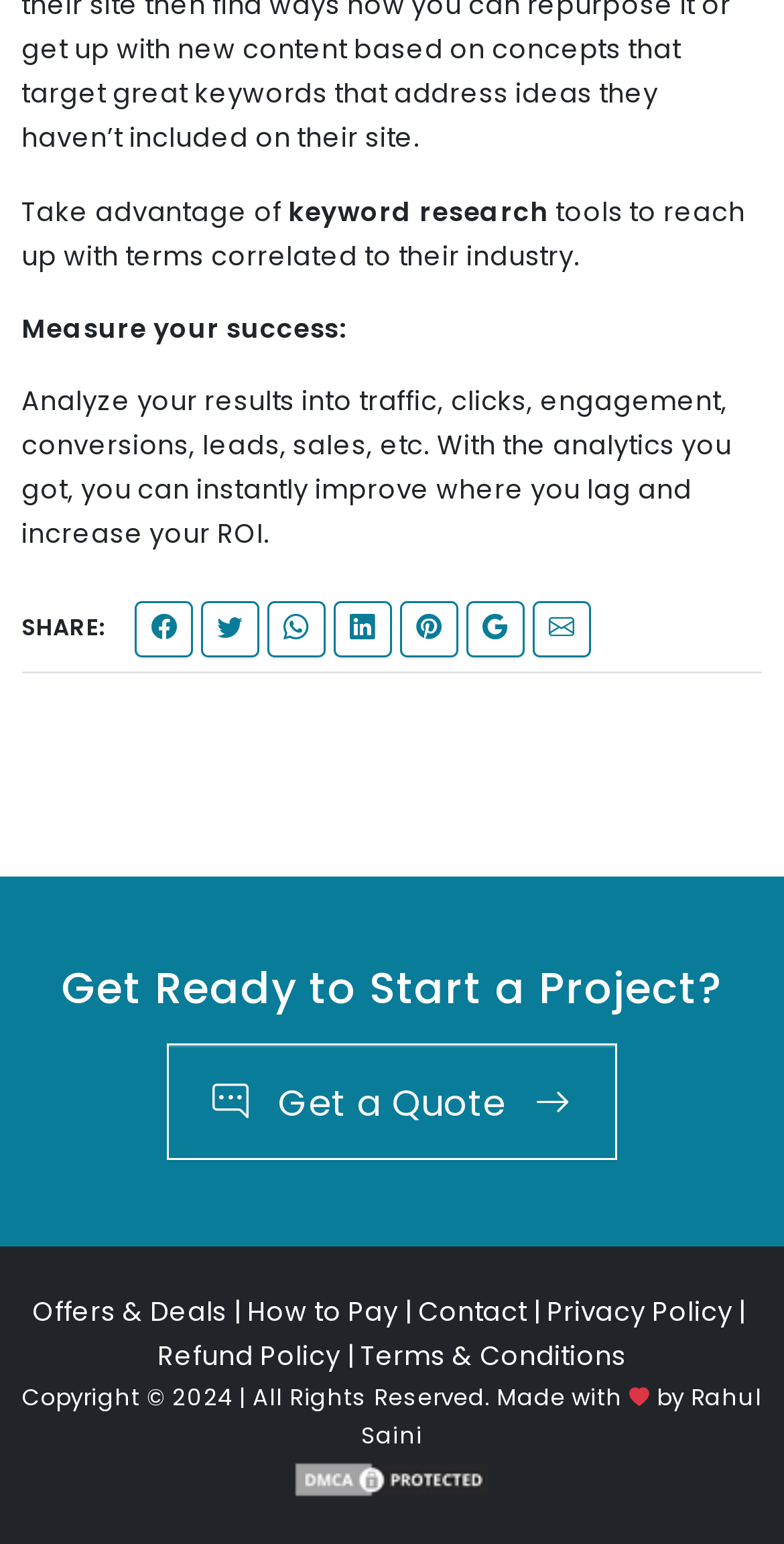Locate the bounding box coordinates of the item that should be clicked to fulfill the instruction: "View offers and deals".

[0.041, 0.836, 0.29, 0.864]